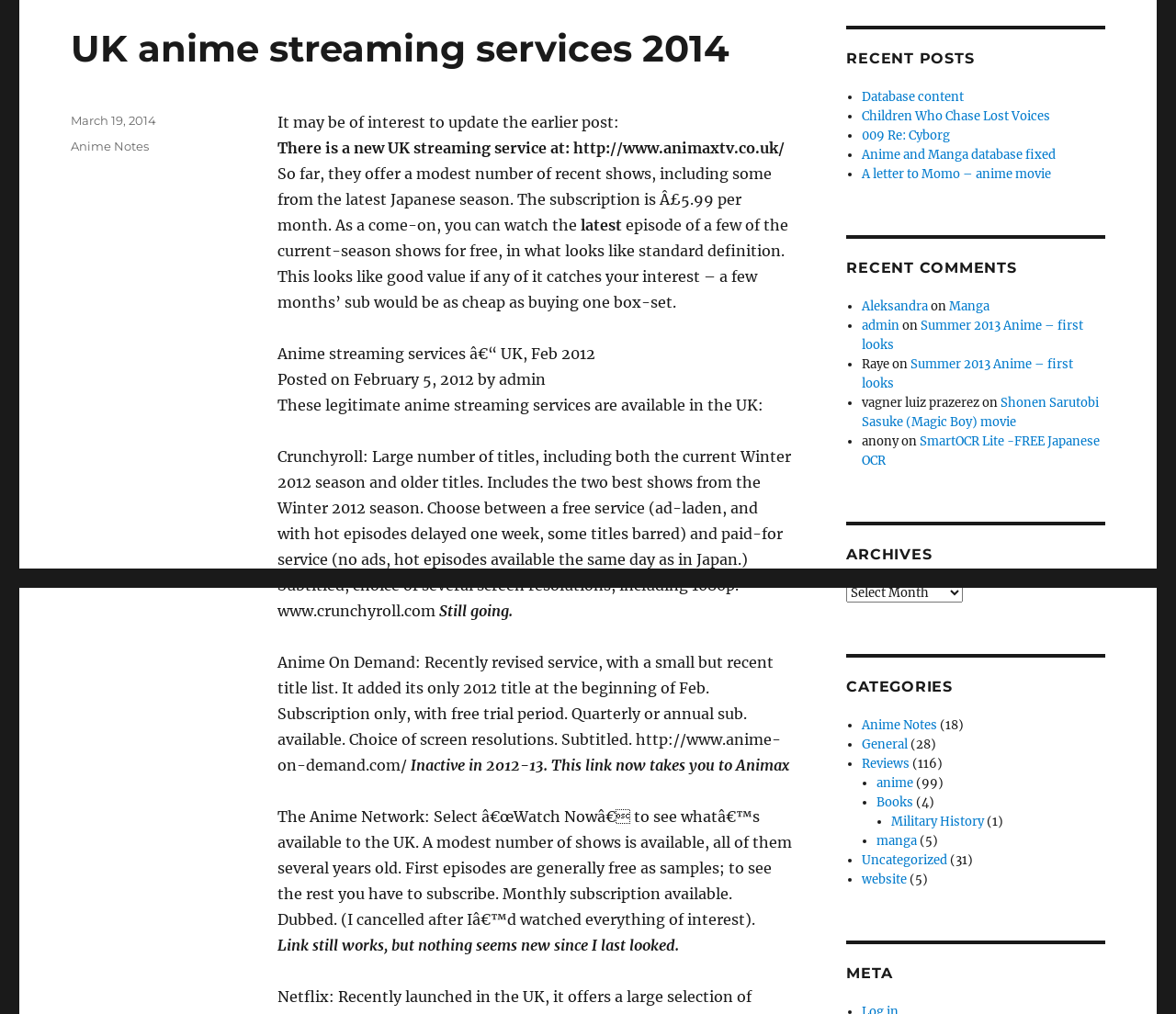Based on the description "Anime Notes", find the bounding box of the specified UI element.

[0.06, 0.137, 0.127, 0.151]